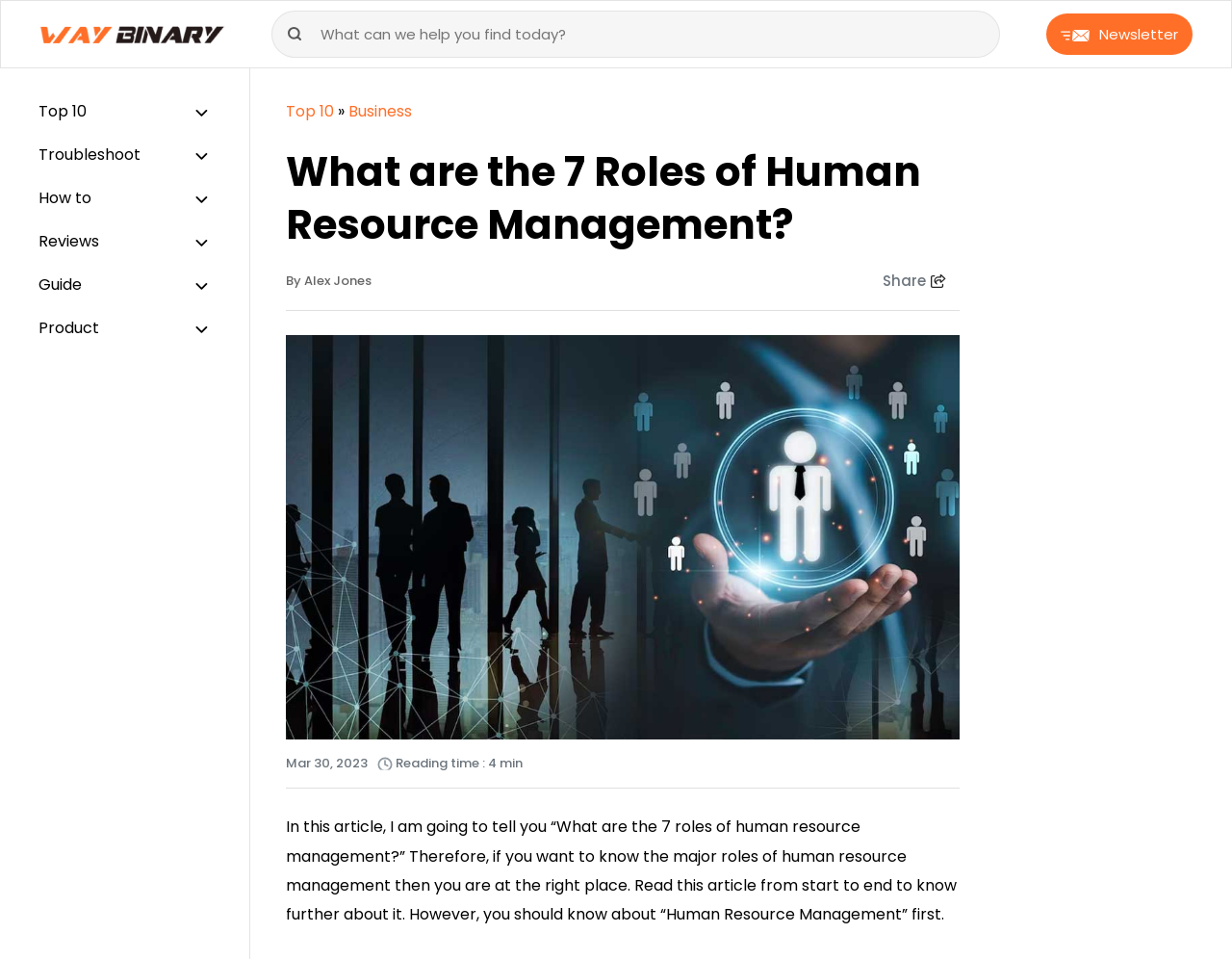Highlight the bounding box coordinates of the element you need to click to perform the following instruction: "Search for something."

[0.22, 0.011, 0.812, 0.06]